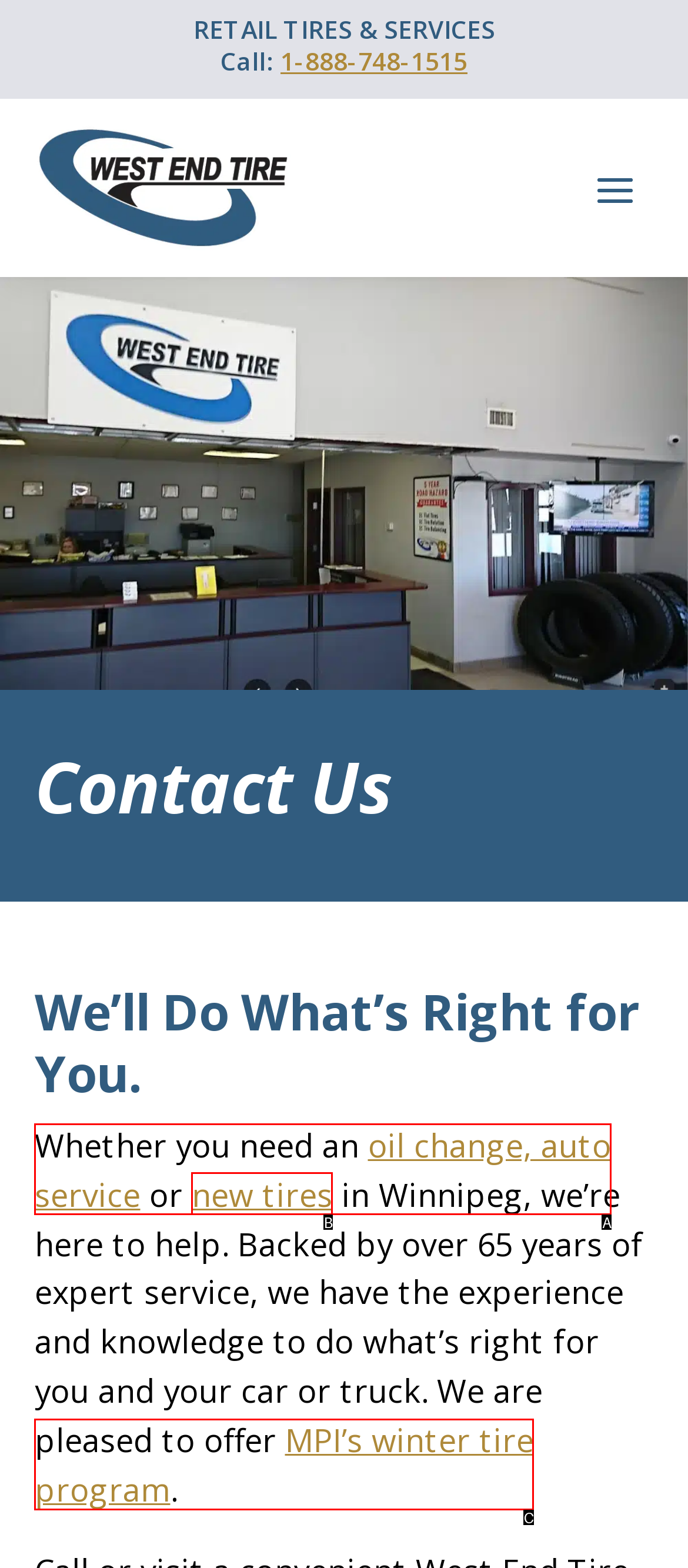Select the HTML element that matches the description: MPI’s winter tire program
Respond with the letter of the correct choice from the given options directly.

C